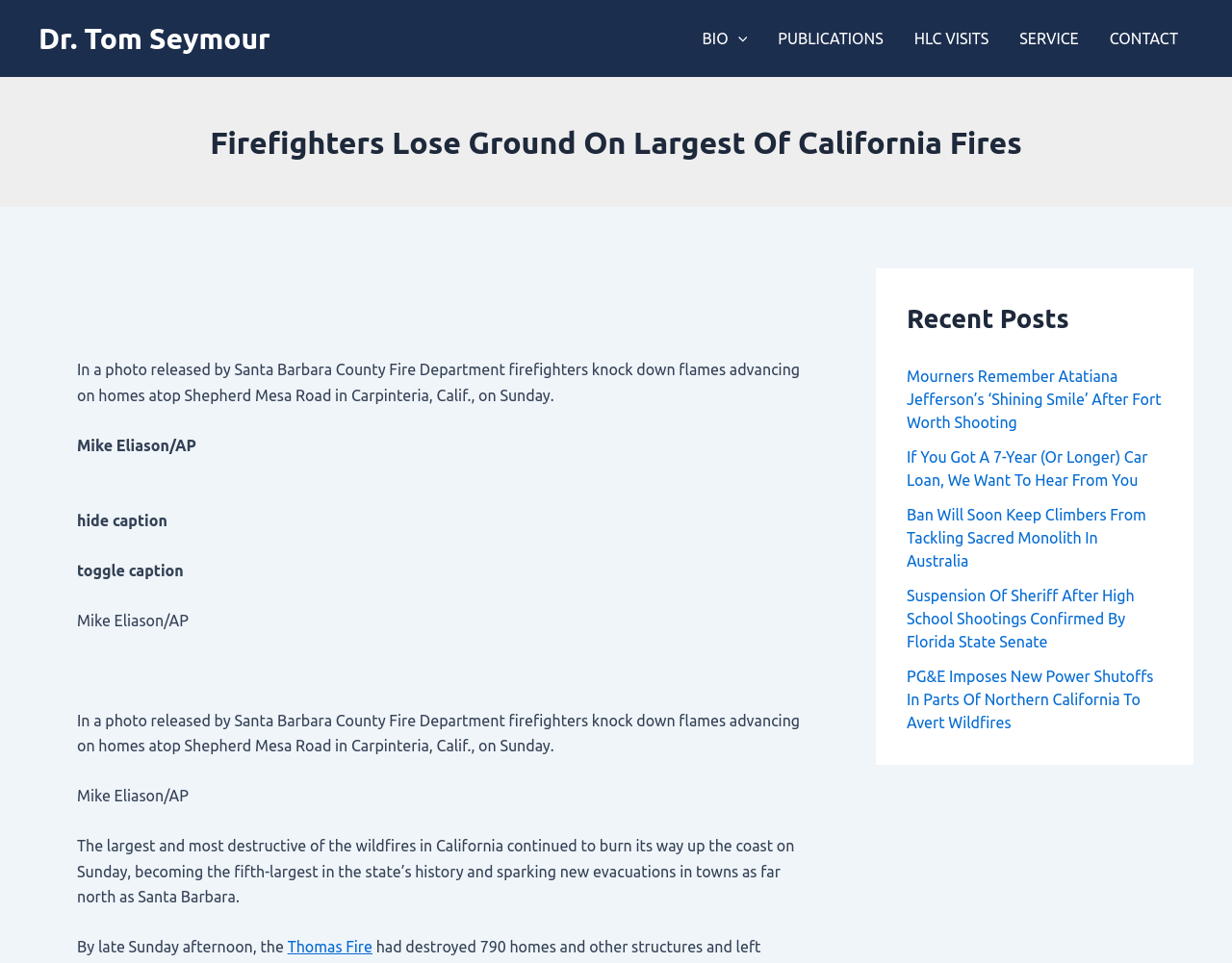Find the bounding box of the element with the following description: "Publications". The coordinates must be four float numbers between 0 and 1, formatted as [left, top, right, bottom].

[0.619, 0.0, 0.729, 0.08]